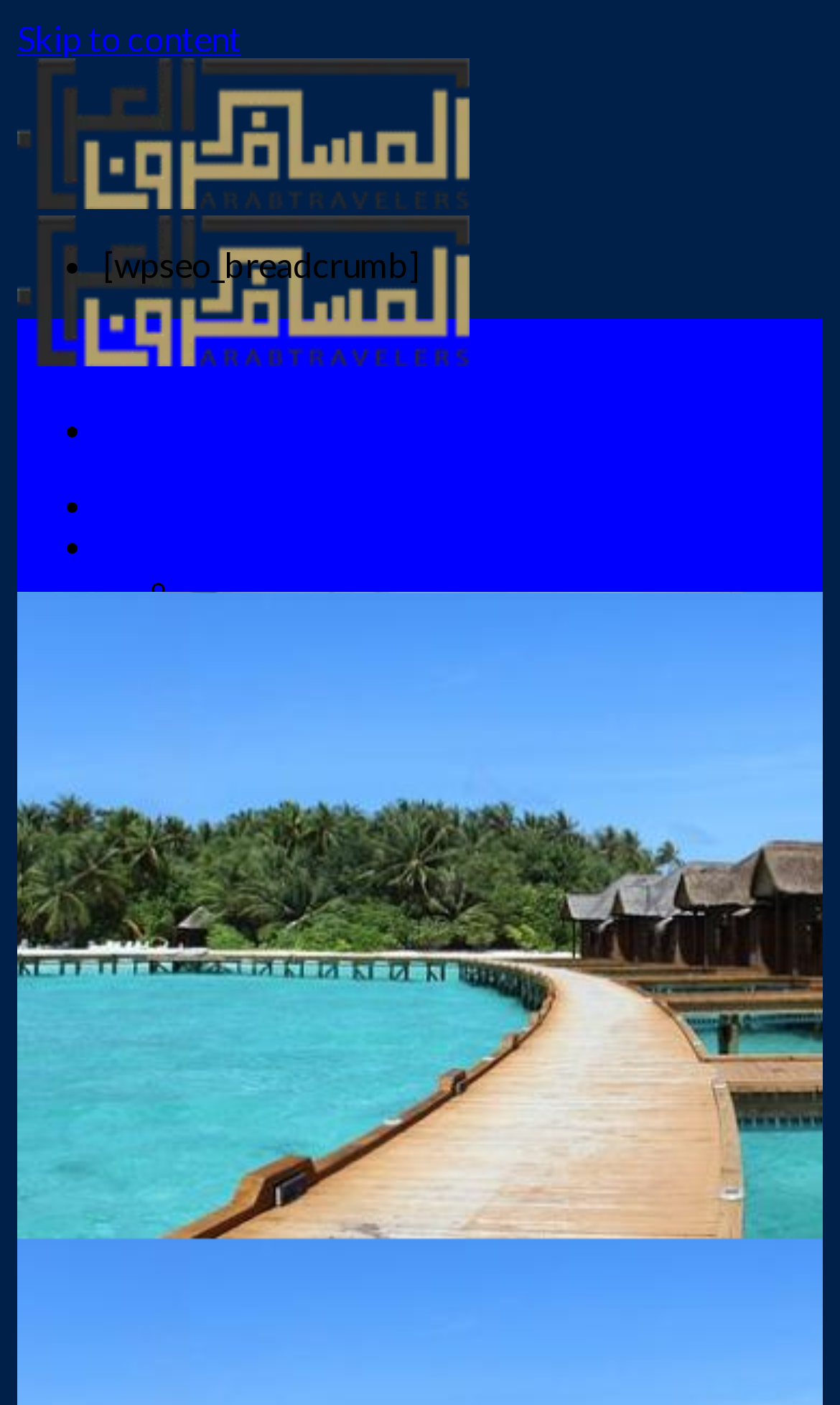Generate a thorough explanation of the webpage's elements.

The webpage appears to be a travel-related page, specifically focused on the Maldives. At the top, there is a link to "Skip to content" and a logo of "arab travelers" accompanied by two images. Below the logo, there is a list of countries, including Austria, Egypt, China, Doha, France, Germany, Italy, and Japan, each preceded by a bullet point. 

To the right of the country list, there is a search bar with a "SEARCH.." placeholder and a "Submit" button. This search bar is duplicated further down the page. 

Above the search bar, there is a breadcrumb navigation element, which is a series of links that show the user's current location within the website. 

The overall structure of the page is organized, with clear sections and a consistent layout. The use of bullet points and lists makes it easy to scan and read.